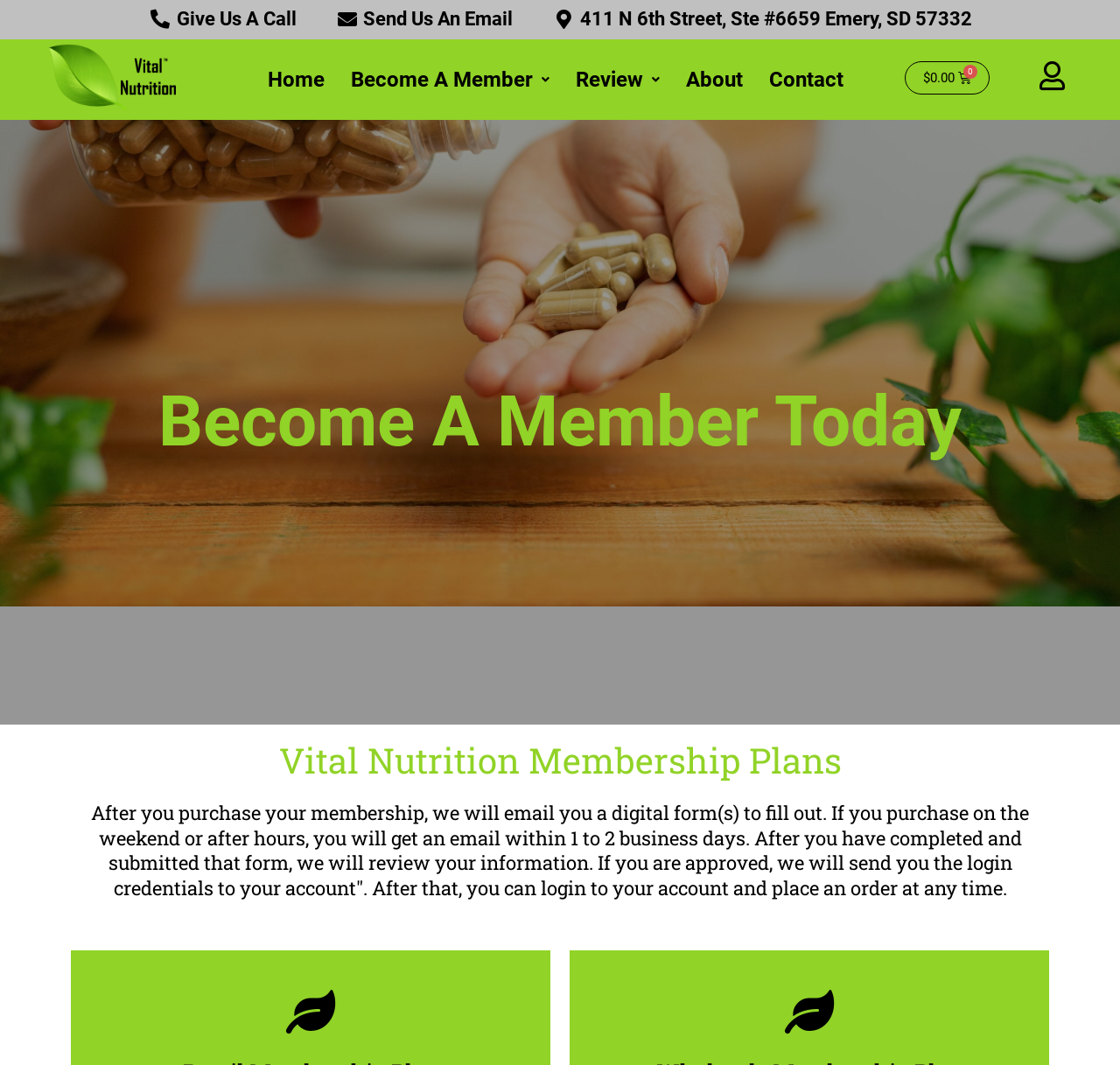Specify the bounding box coordinates of the area to click in order to follow the given instruction: "View 'About' page."

[0.601, 0.052, 0.675, 0.097]